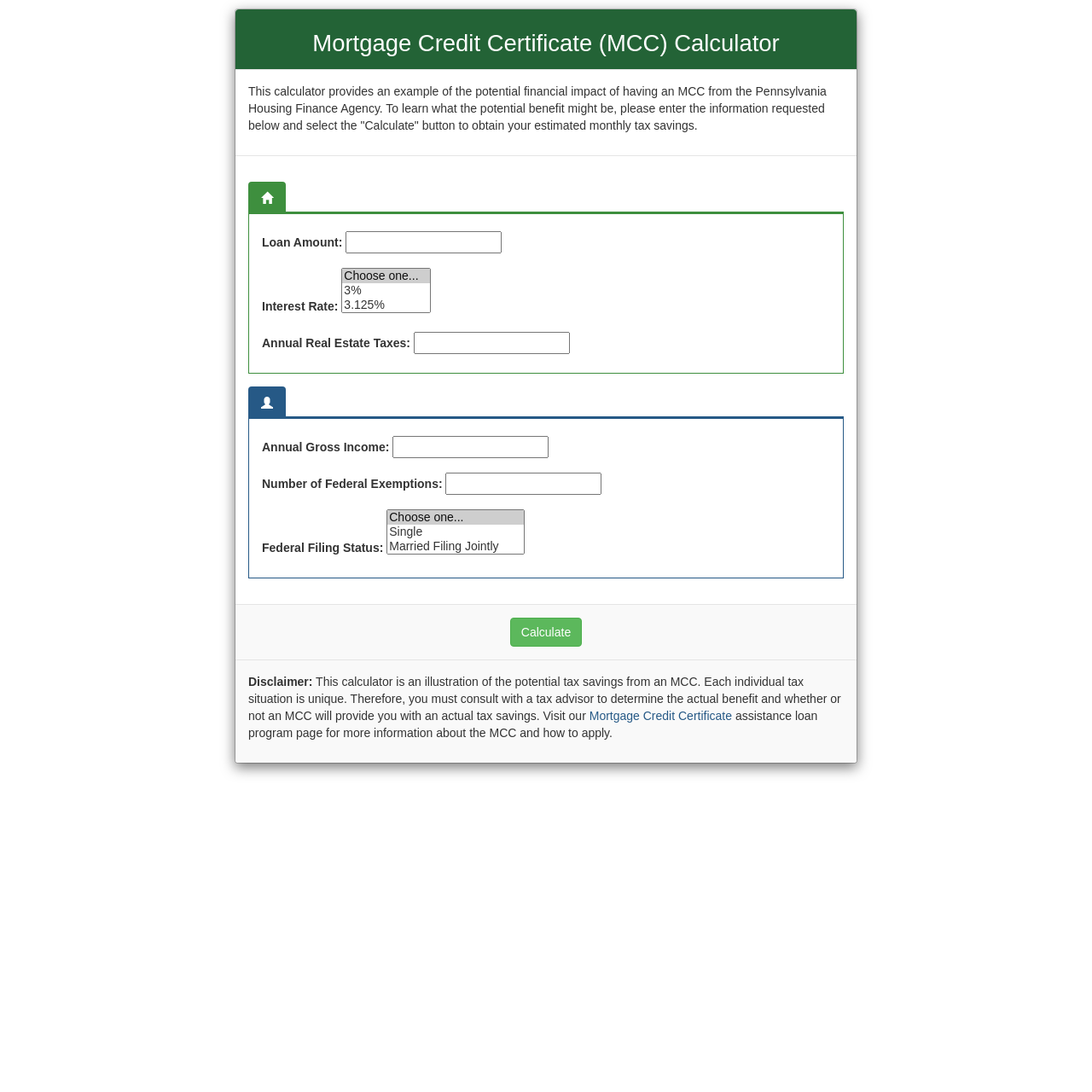What is the purpose of this calculator?
Refer to the image and provide a thorough answer to the question.

Based on the webpage, the calculator is designed to provide an estimate of the potential tax benefits of having a Mortgage Credit Certificate (MCC). This is evident from the heading 'Mortgage Credit Certificate (MCC) Calculator' and the description 'This calculator provides an example of the potential financial impact of having an MCC from the Pennsylvania Housing Finance Agency.'